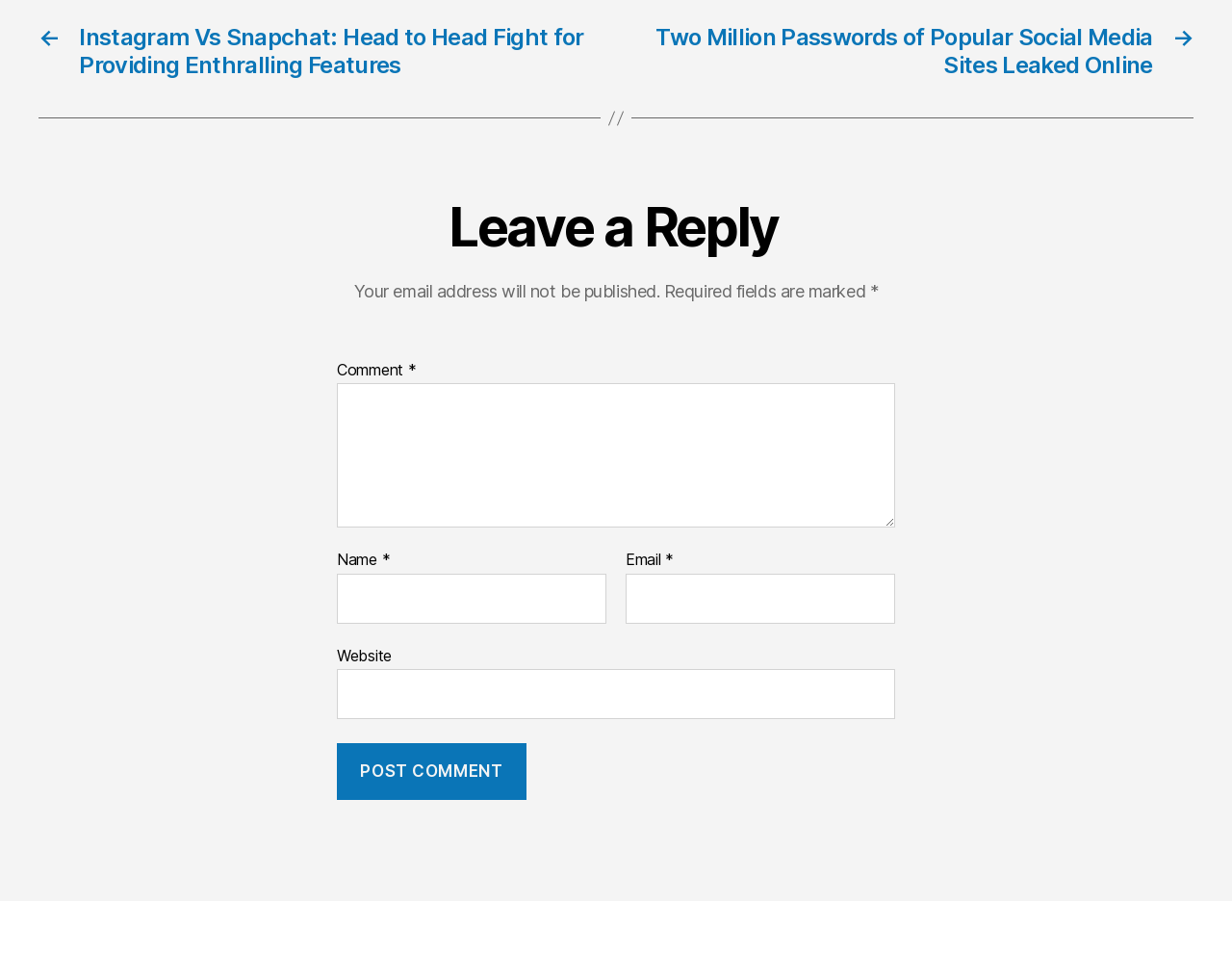What is the purpose of the textboxes?
Respond to the question with a well-detailed and thorough answer.

The webpage has several textboxes with labels such as 'Comment', 'Name', 'Email', and 'Website'. These textboxes are required to input information to leave a comment, which suggests that their purpose is to collect comment information from users.